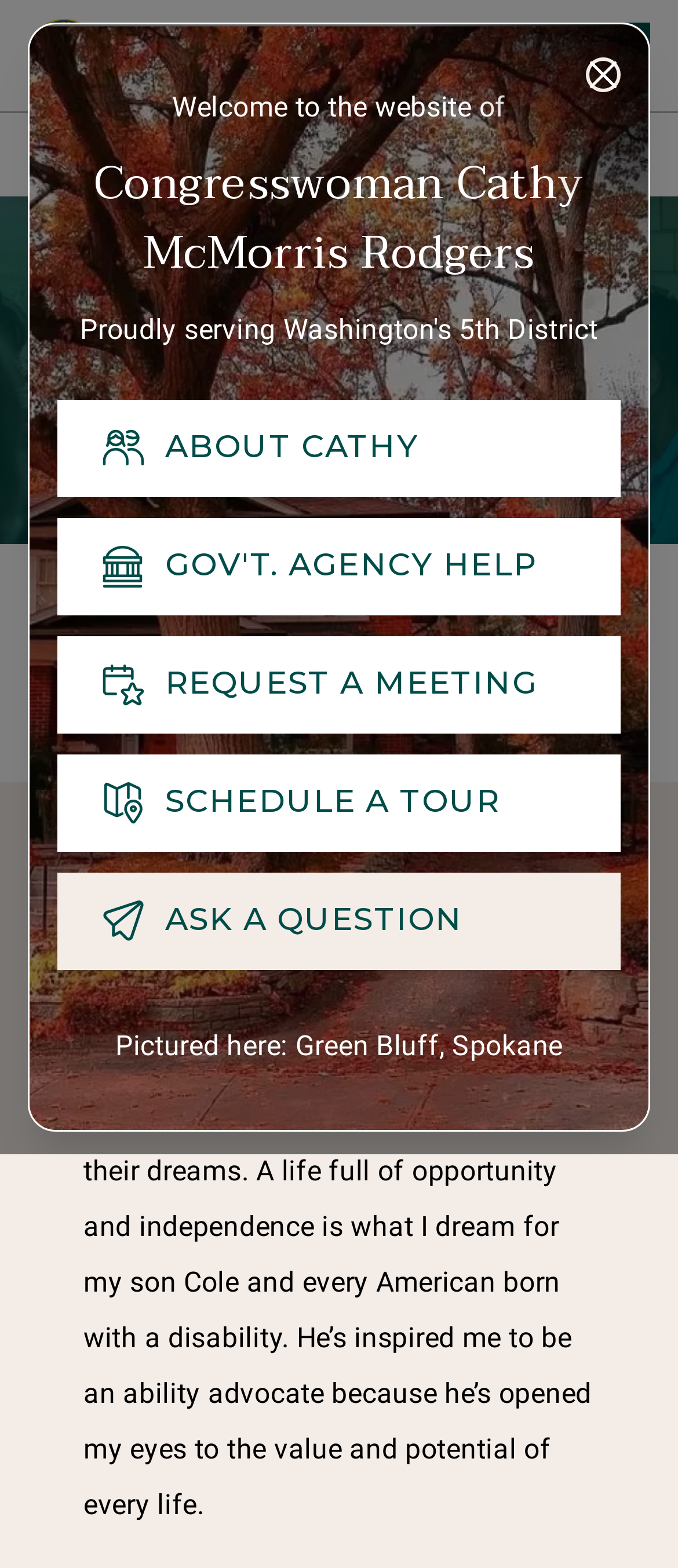Deliver a detailed narrative of the webpage's visual and textual elements.

The webpage is about Congresswoman Cathy McMorris Rodgers and her stance on disabilities. At the top, there is a modal dialog with a close button on the top right corner. Below the dialog, there is a heading that reads "Welcome to the website of Congresswoman Cathy McMorris Rodgers". 

On the left side, there are five buttons: "About Cathy", "Gov't. Agency Help", "Request a Meeting", "Schedule a Tour", and "Ask a Question". Each button has a generic label and a static text label with the same text as the button. 

To the right of the buttons, there is a static text that reads "Proudly serving 5th District". Below this text, there is a static text that describes a picture, "Pictured here: Green Bluff, Spokane". 

At the top left corner, there are three links: "Home", "Contact", and a search button. The "Contact" link has a button with the same text below it. 

Below the links, there is a horizontal separator line. Below the separator, there are four buttons: "Search", "ABOUT", "ISSUES", and "PRESS". 

In the middle of the page, there is a heading that reads "Disabilities". Below this heading, there is a button that reads "Select an Issue" with a toggle dropdown button to its right. The dropdown button has a menu with a textbox that requires input. 

Below the "Select an Issue" button, there is a heading that reads "My Position On Disabilities". Below this heading, there is a static text that describes Congresswoman Cathy McMorris Rodgers' stance on disabilities, mentioning her son Cole and her advocacy for people with disabilities.